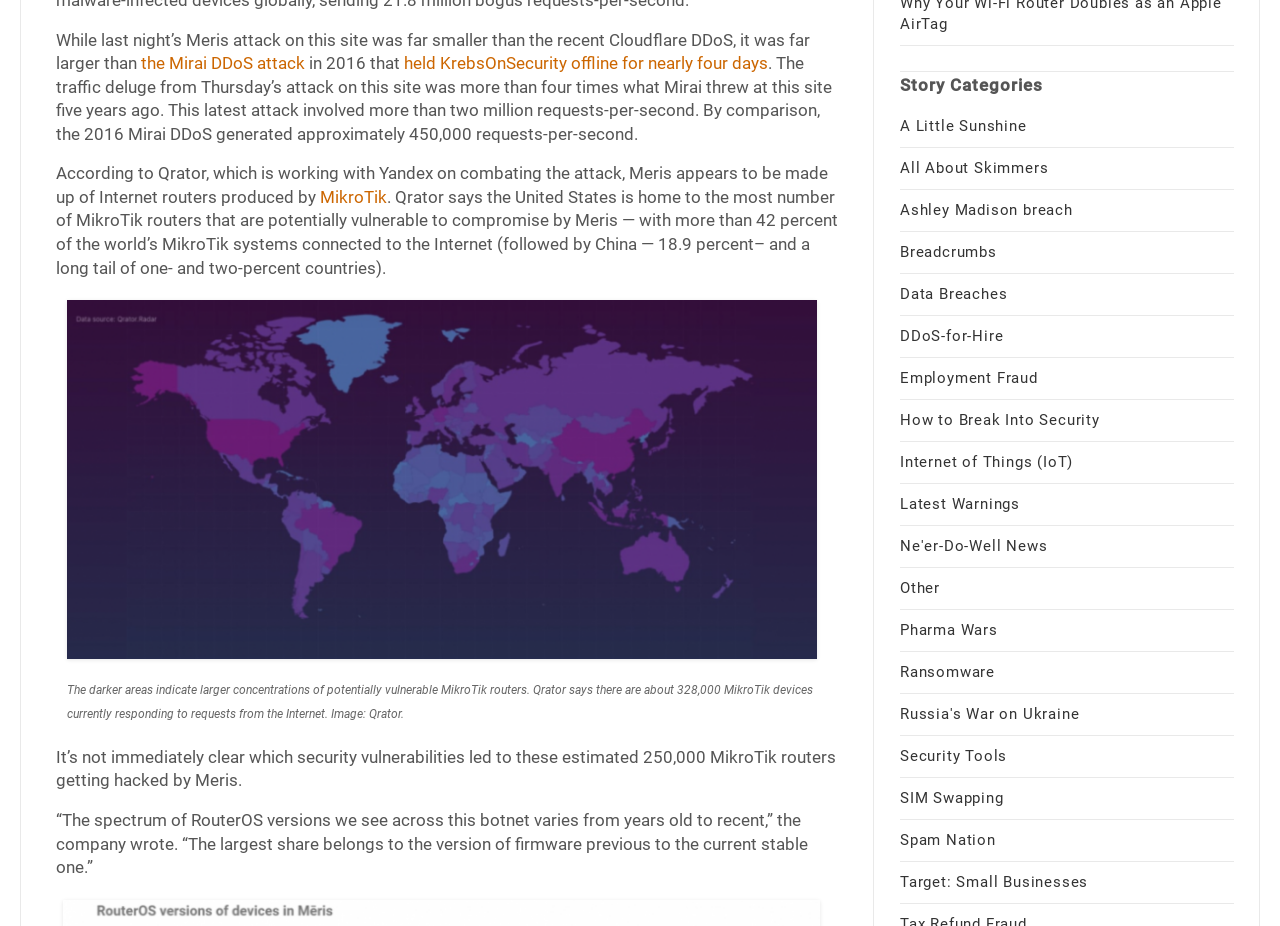Find the bounding box coordinates of the element's region that should be clicked in order to follow the given instruction: "Click the link 'A Little Sunshine'". The coordinates should consist of four float numbers between 0 and 1, i.e., [left, top, right, bottom].

[0.703, 0.127, 0.802, 0.146]